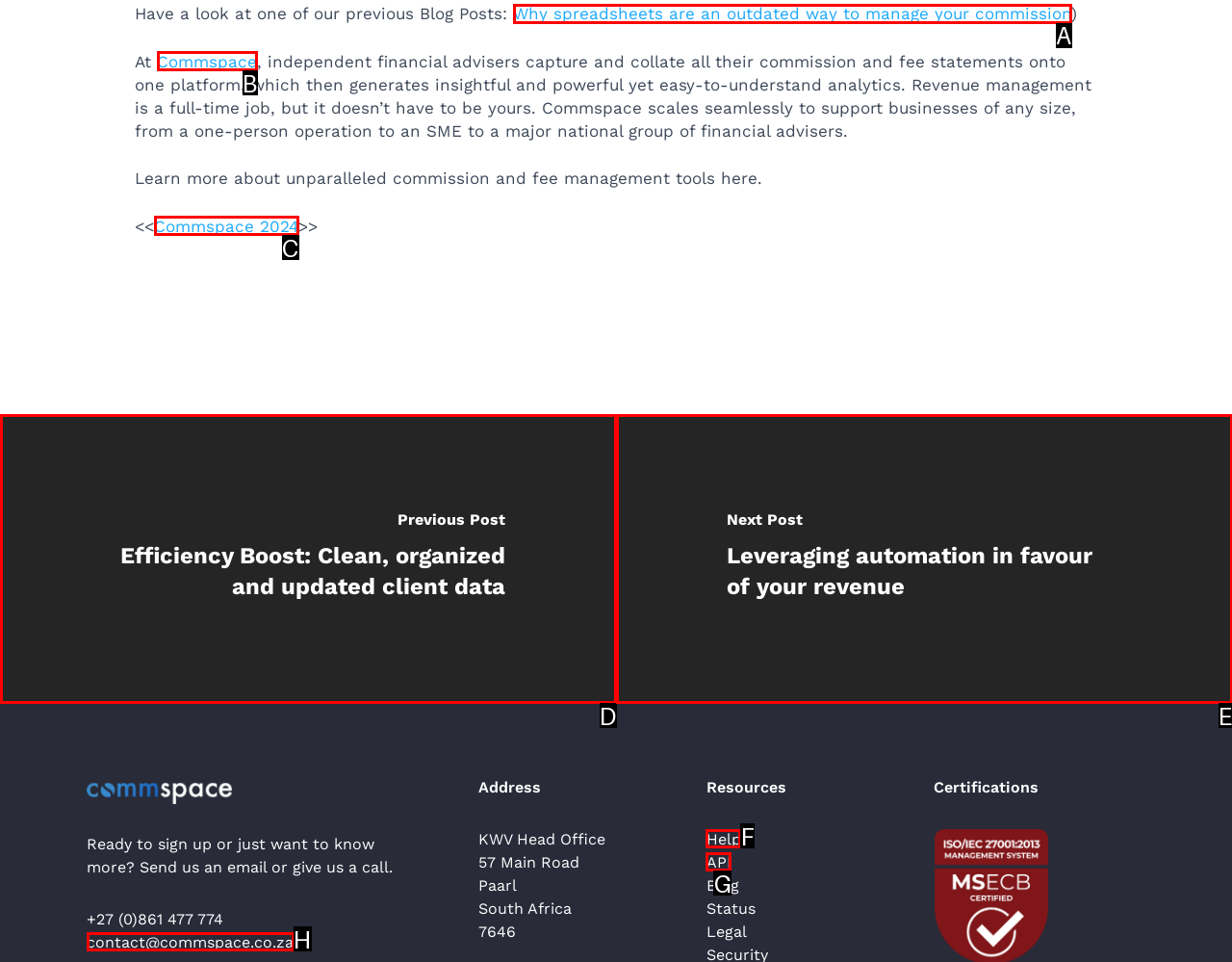Choose the option that aligns with the description: Commspace 2024
Respond with the letter of the chosen option directly.

C